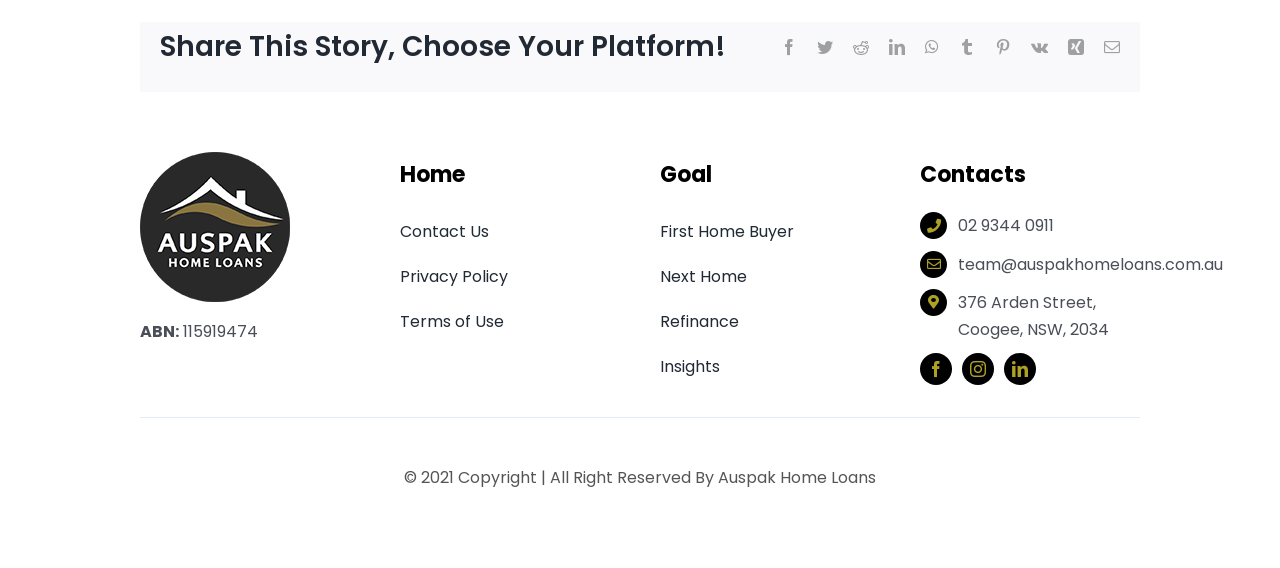Determine the bounding box coordinates of the section to be clicked to follow the instruction: "View First Home Buyer goal". The coordinates should be given as four float numbers between 0 and 1, formatted as [left, top, right, bottom].

[0.516, 0.388, 0.62, 0.428]